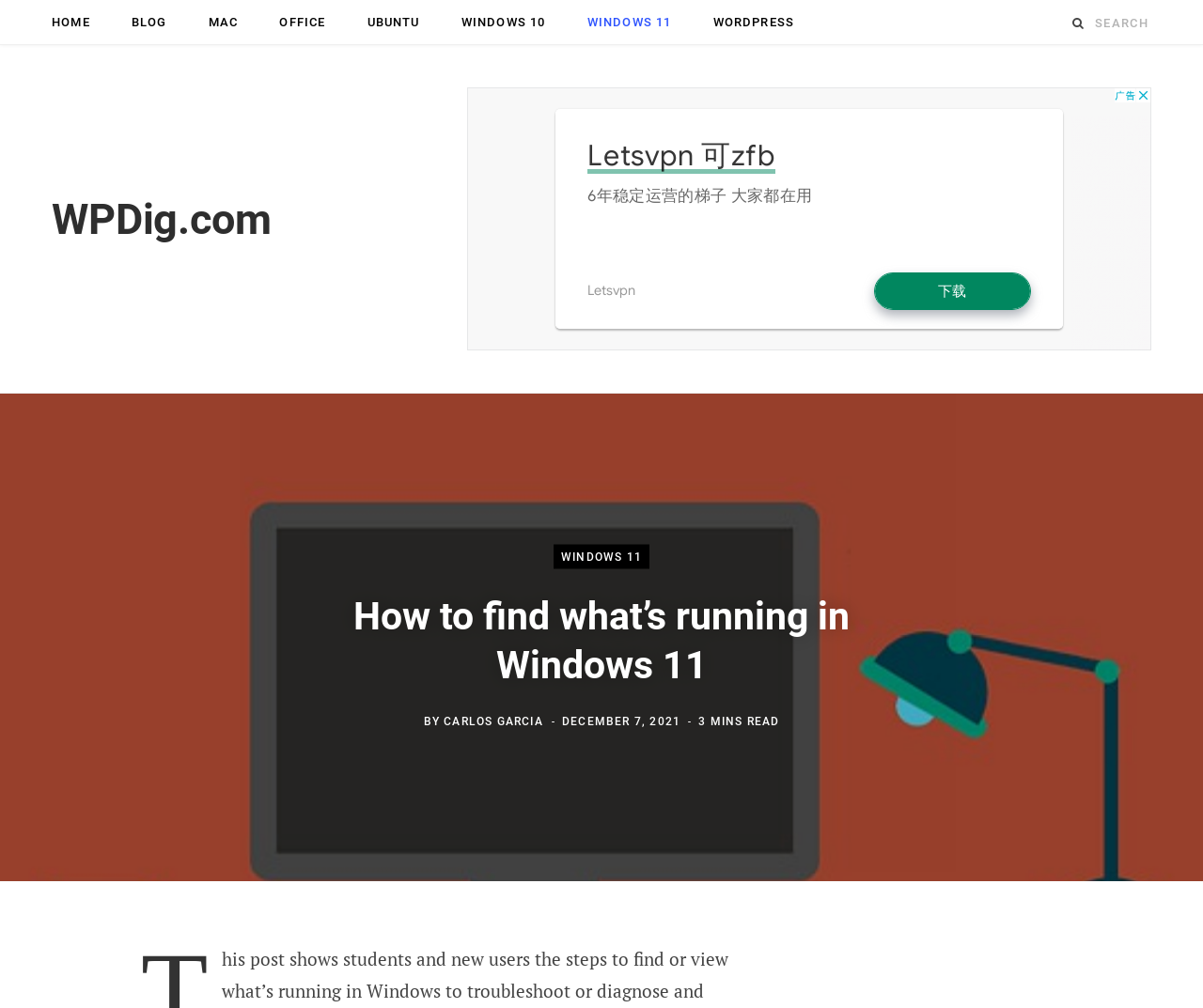Give a one-word or phrase response to the following question: When was this article published?

DECEMBER 7, 2021